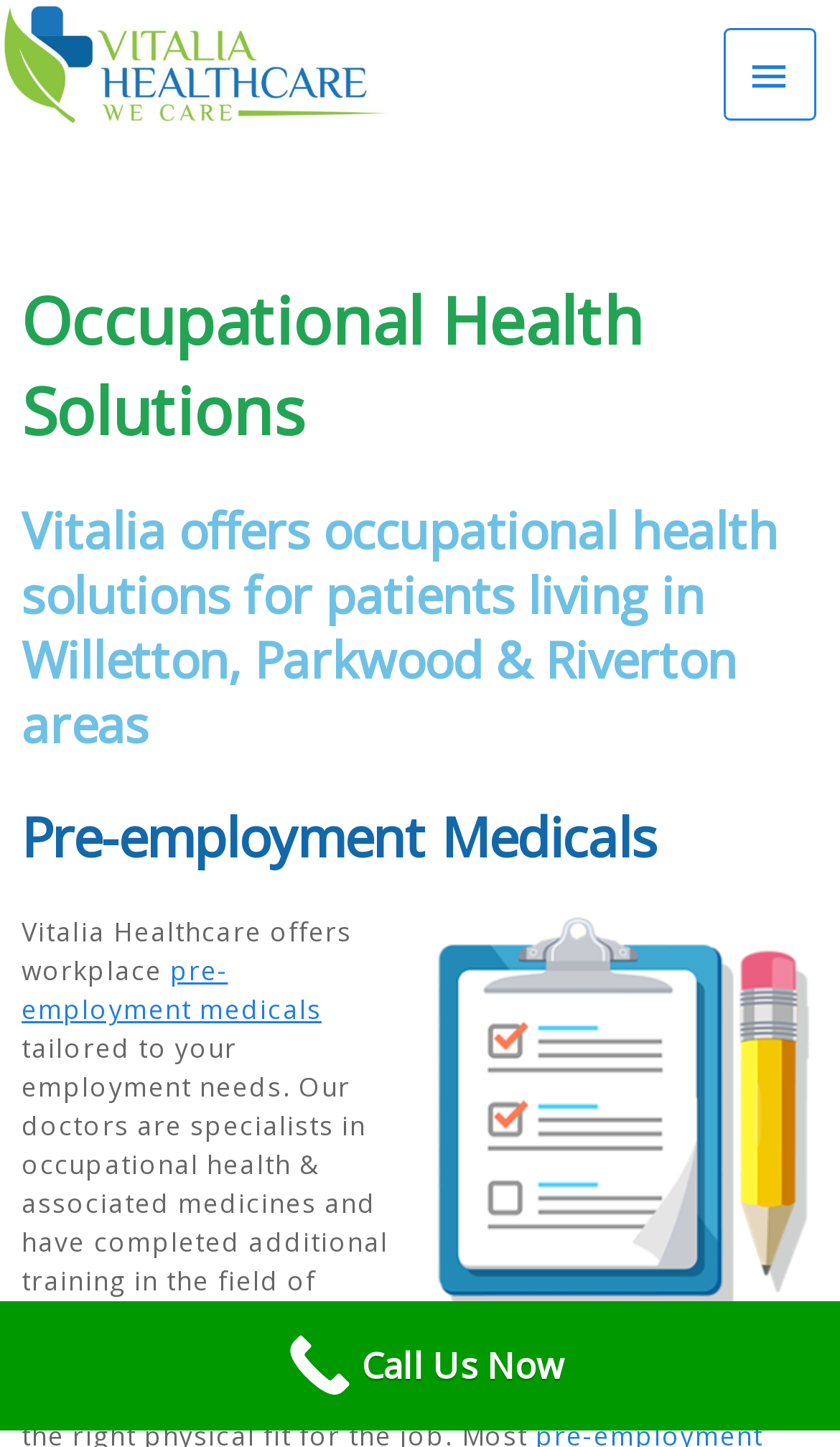What is the purpose of the 'Call Us Now' link?
Using the details from the image, give an elaborate explanation to answer the question.

The 'Call Us Now' link is located at the bottom of the page, which is a common location for call-to-action elements. Its purpose is likely to encourage visitors to contact the clinic.